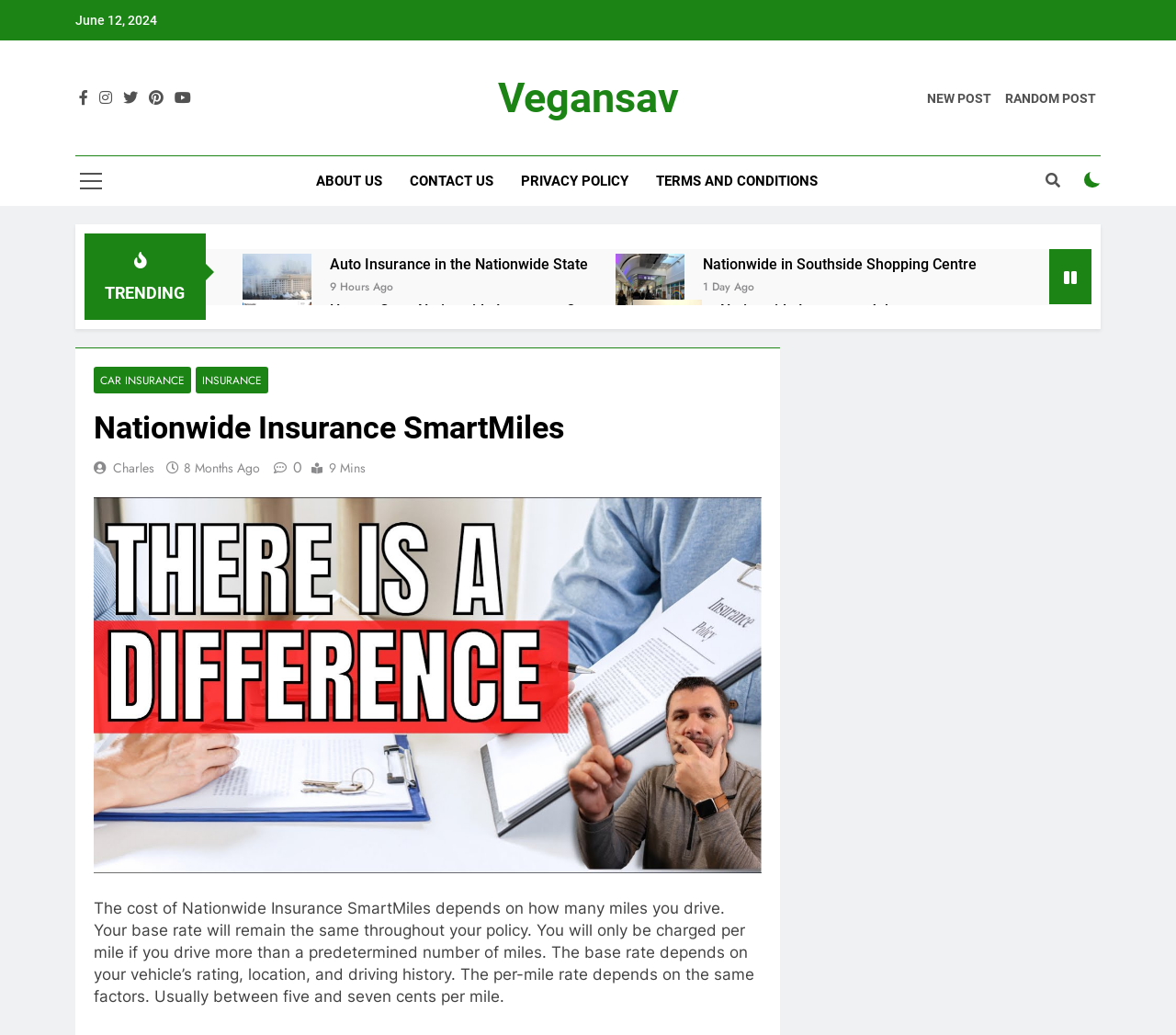Please locate and generate the primary heading on this webpage.

Nationwide Insurance SmartMiles